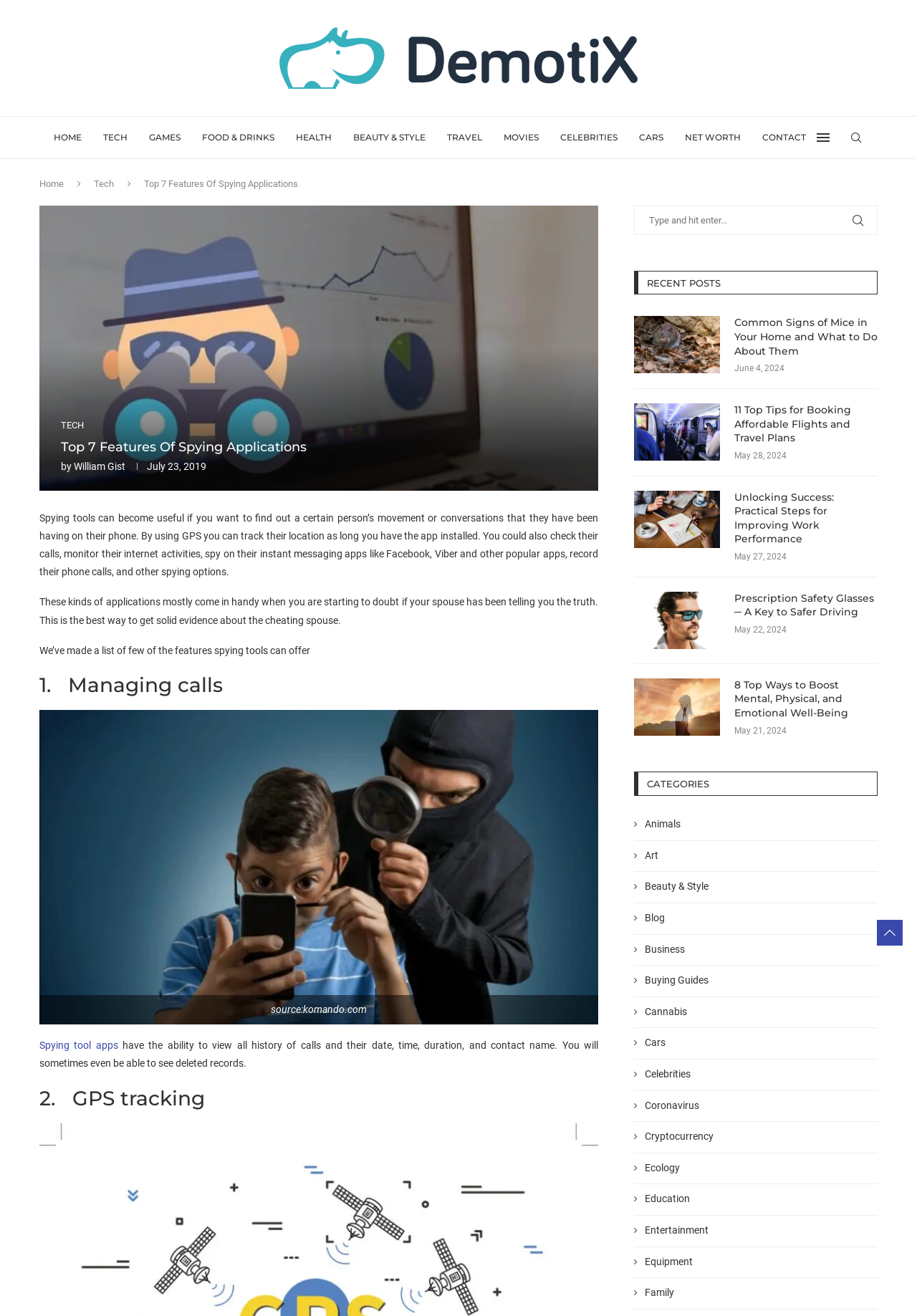Please predict the bounding box coordinates of the element's region where a click is necessary to complete the following instruction: "Click on the Beauty & Style link". The coordinates should be represented by four float numbers between 0 and 1, i.e., [left, top, right, bottom].

[0.691, 0.669, 0.957, 0.679]